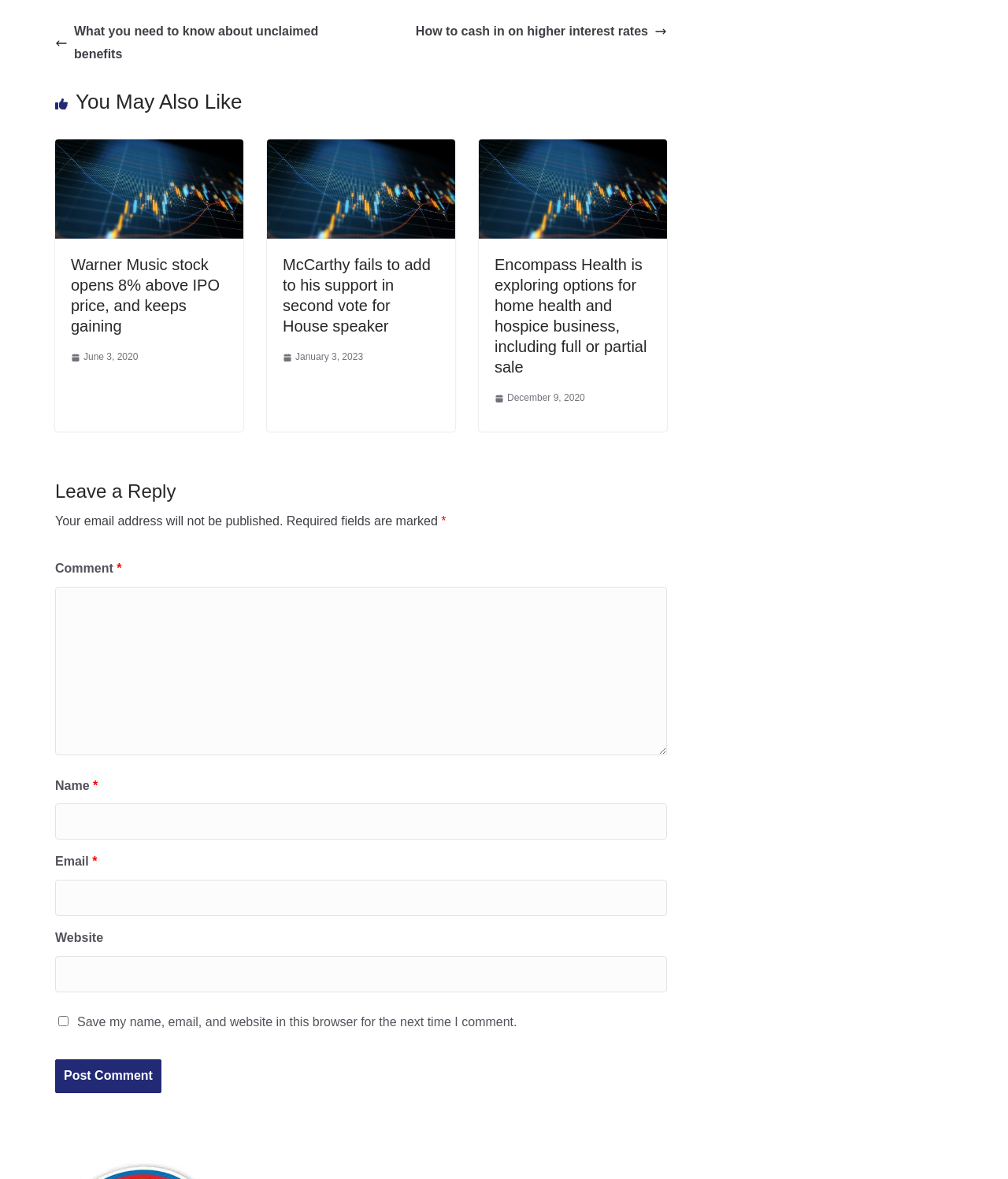Determine the bounding box coordinates of the UI element described by: "aria-label="download"".

[0.055, 0.97, 0.23, 0.982]